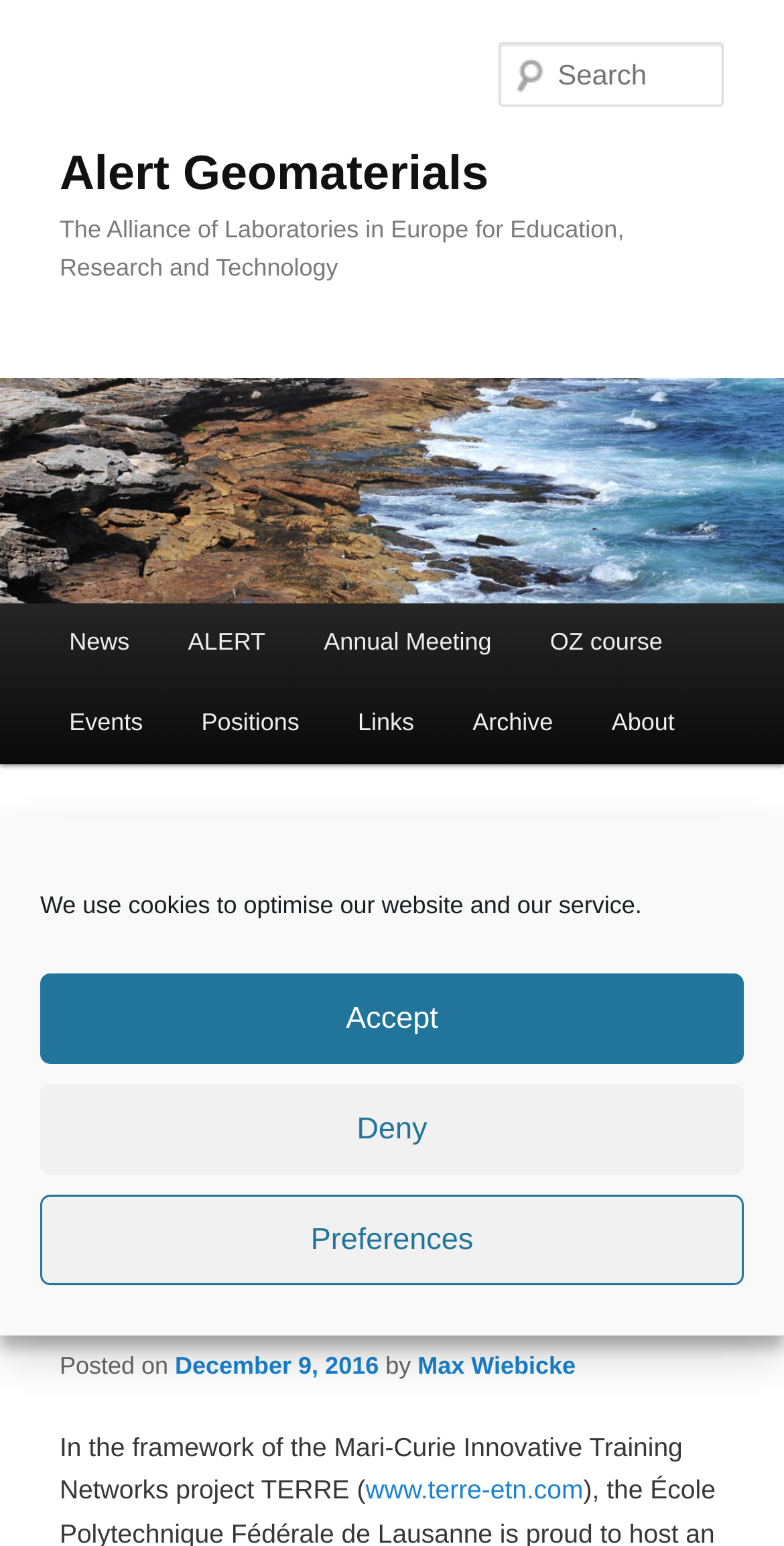What is the name of the author of the latest article?
Please provide a single word or phrase as your answer based on the screenshot.

Max Wiebicke